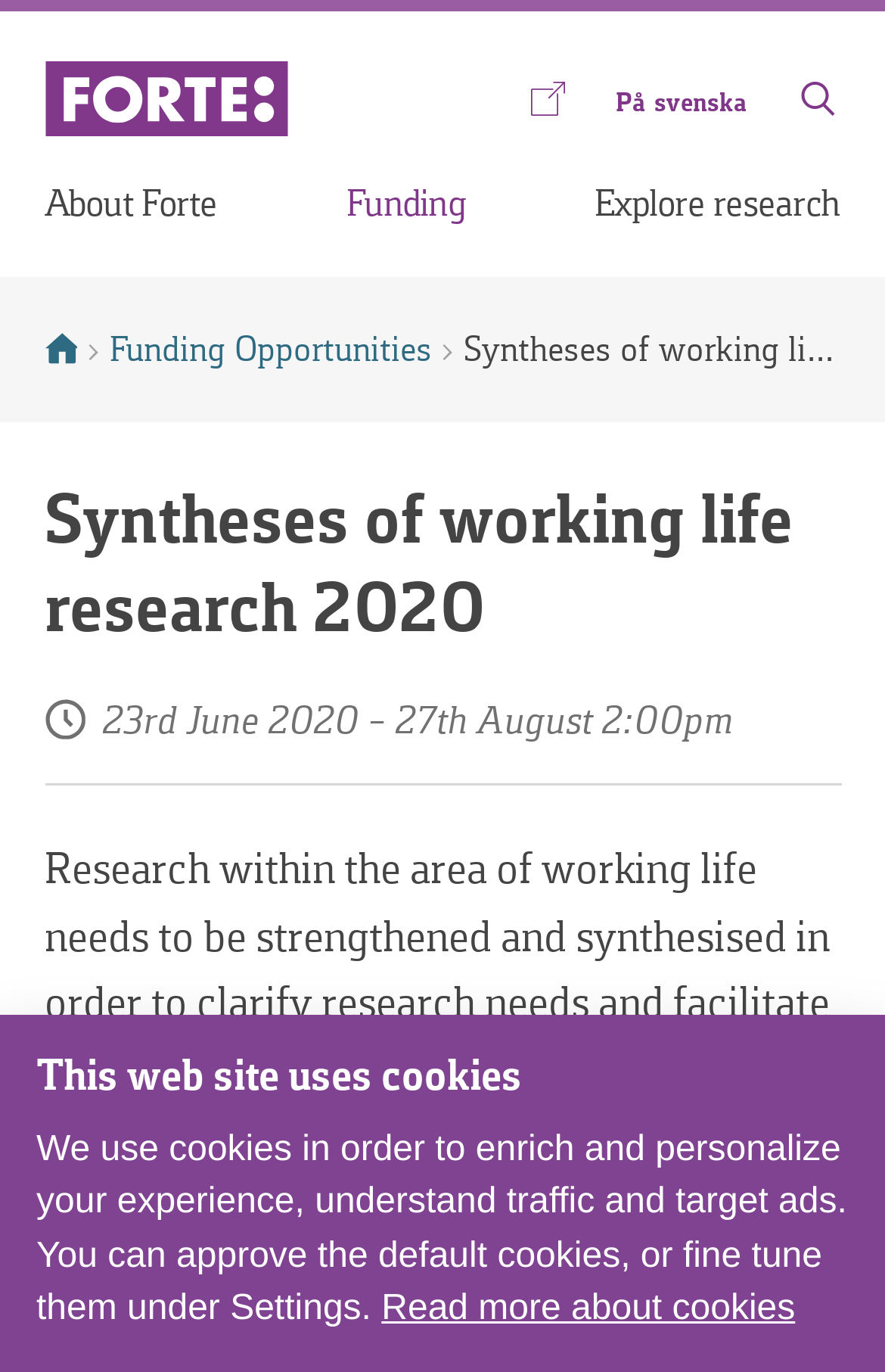Show the bounding box coordinates of the region that should be clicked to follow the instruction: "Go to 'About Forte' page."

[0.05, 0.12, 0.246, 0.182]